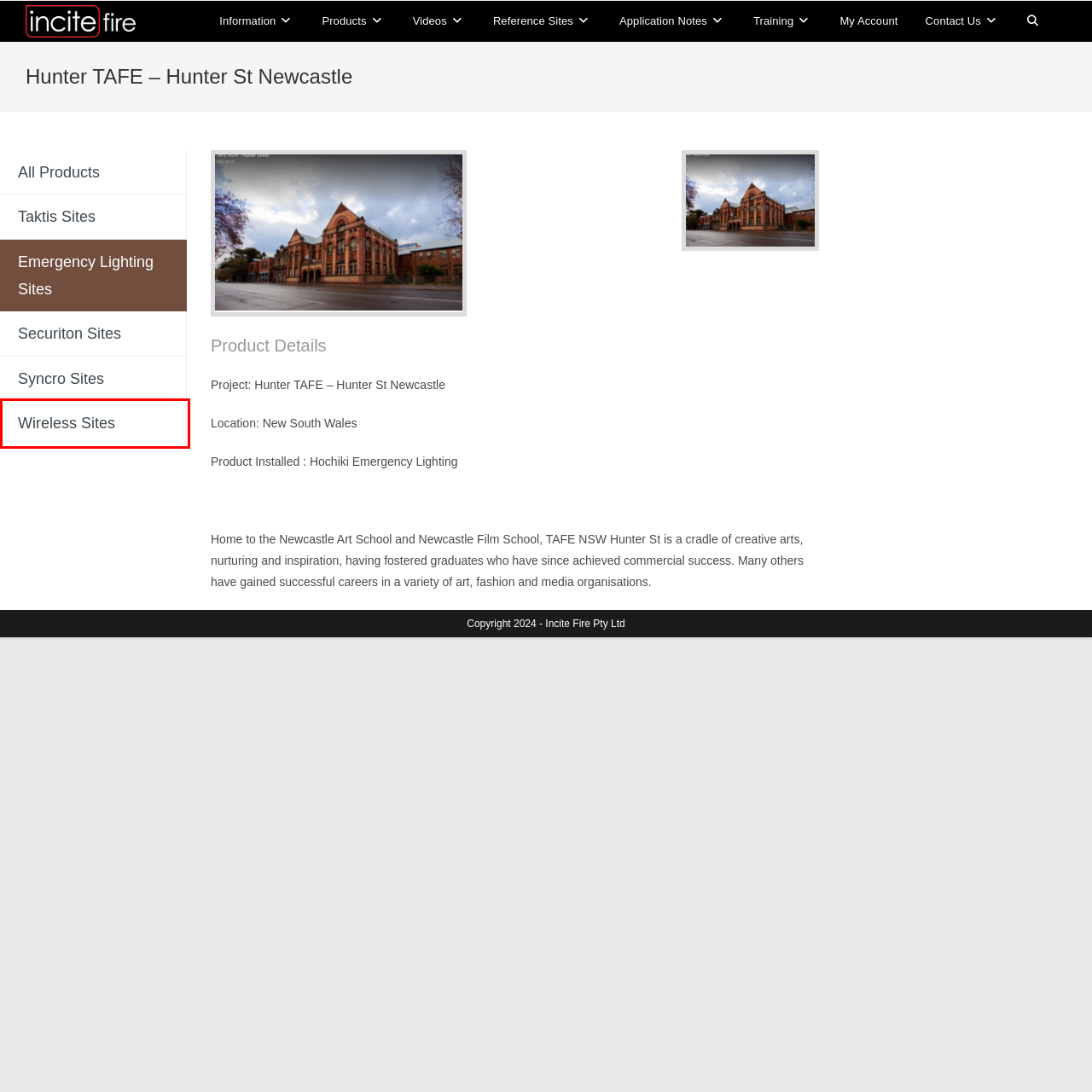Examine the screenshot of a webpage with a red bounding box around an element. Then, select the webpage description that best represents the new page after clicking the highlighted element. Here are the descriptions:
A. Reference Sites
B. Incite Fire
C. Syncro Sites
D. Contact Us
E. Videos
F. Securiton Sites
G. Training
H. Wireless Sites

H